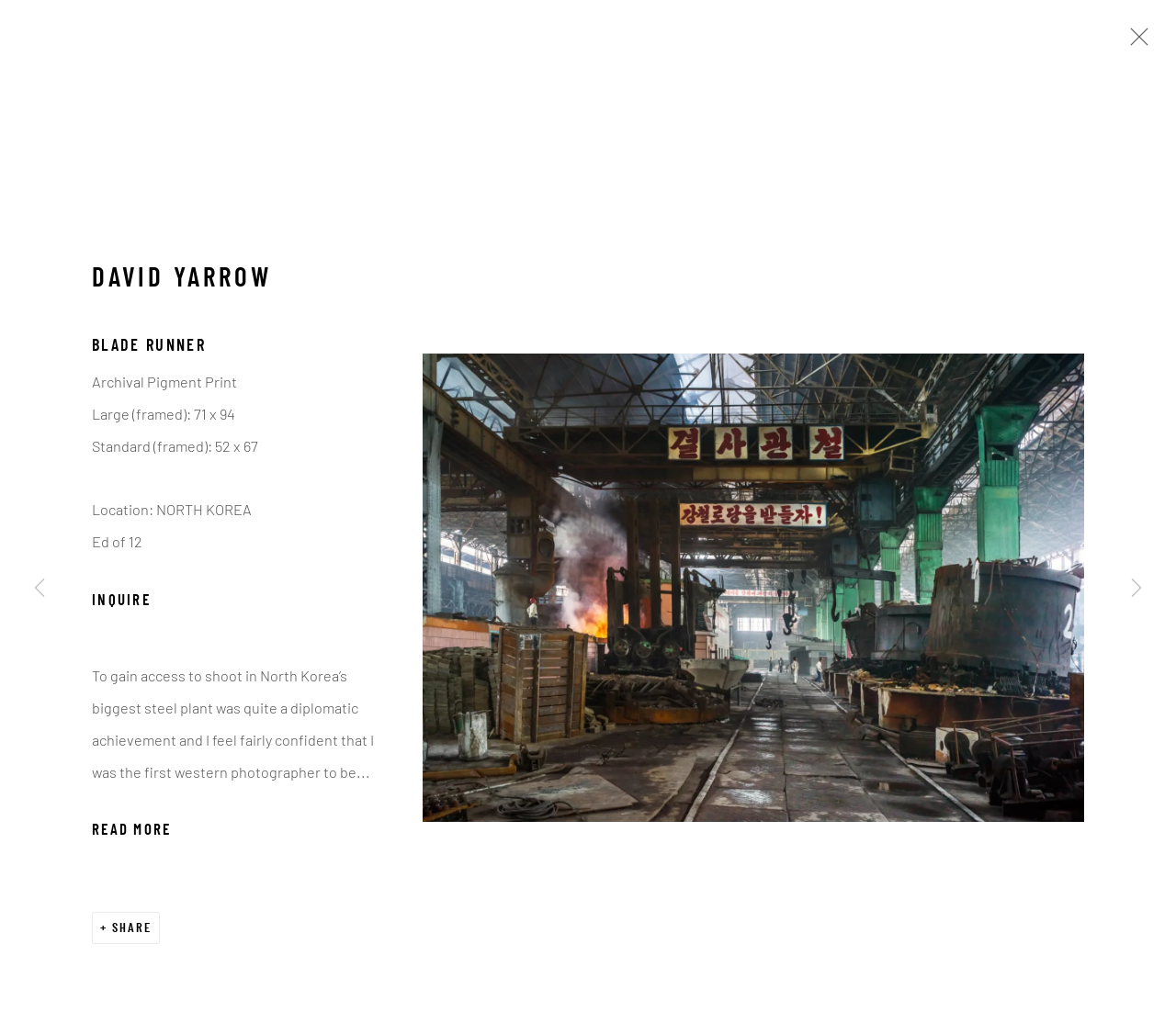Identify the bounding box coordinates of the clickable section necessary to follow the following instruction: "View more details about this work". The coordinates should be presented as four float numbers from 0 to 1, i.e., [left, top, right, bottom].

[0.078, 0.798, 0.32, 0.829]